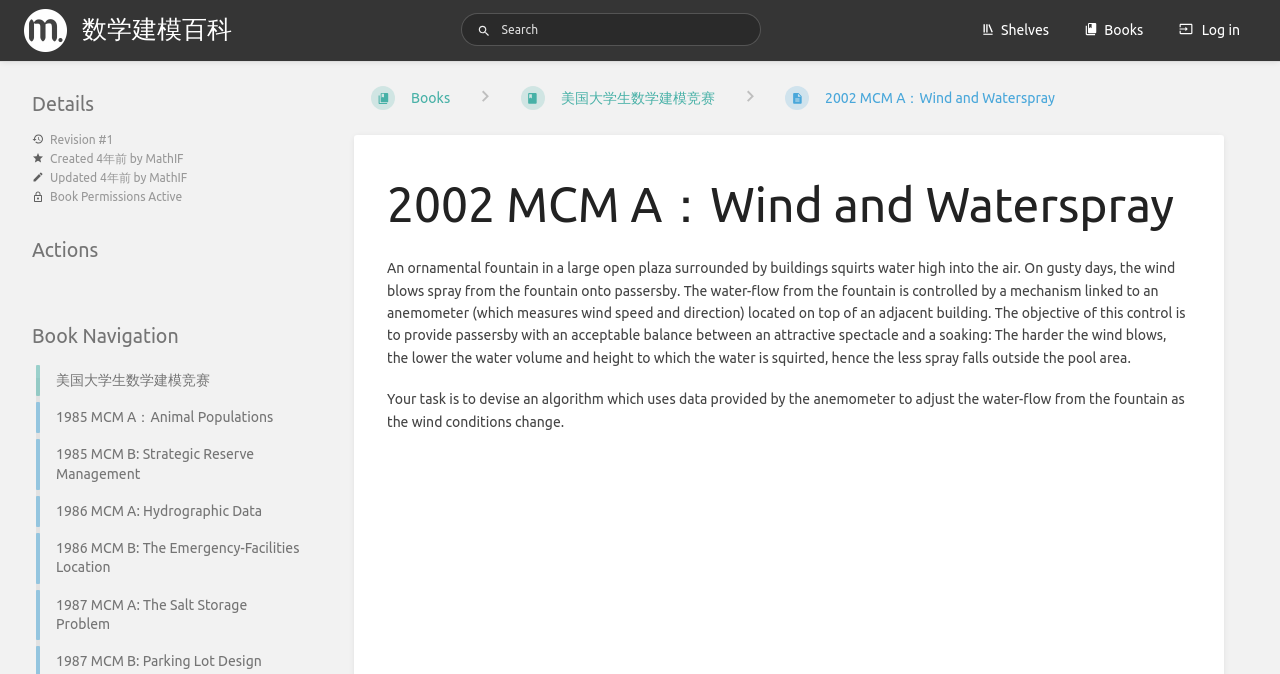Highlight the bounding box coordinates of the element that should be clicked to carry out the following instruction: "View 2002 MCM A：Wind and Waterspray details". The coordinates must be given as four float numbers ranging from 0 to 1, i.e., [left, top, right, bottom].

[0.302, 0.26, 0.93, 0.347]